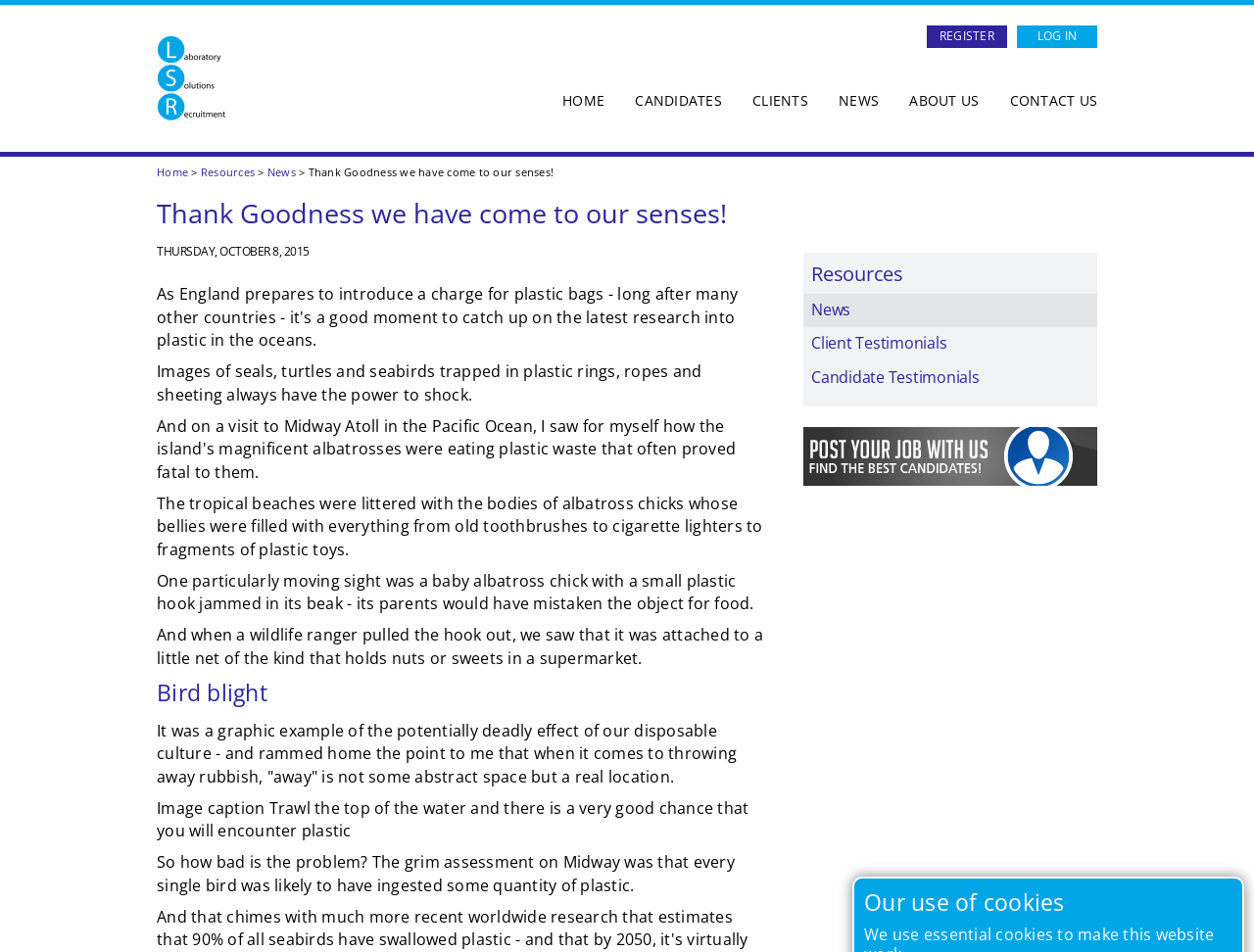What type of content is displayed in the figure?
Based on the visual details in the image, please answer the question thoroughly.

I found the answer by looking at the figure element on the webpage. The figure element has a figcaption element with the text 'Image caption', which suggests that the figure displays an image.